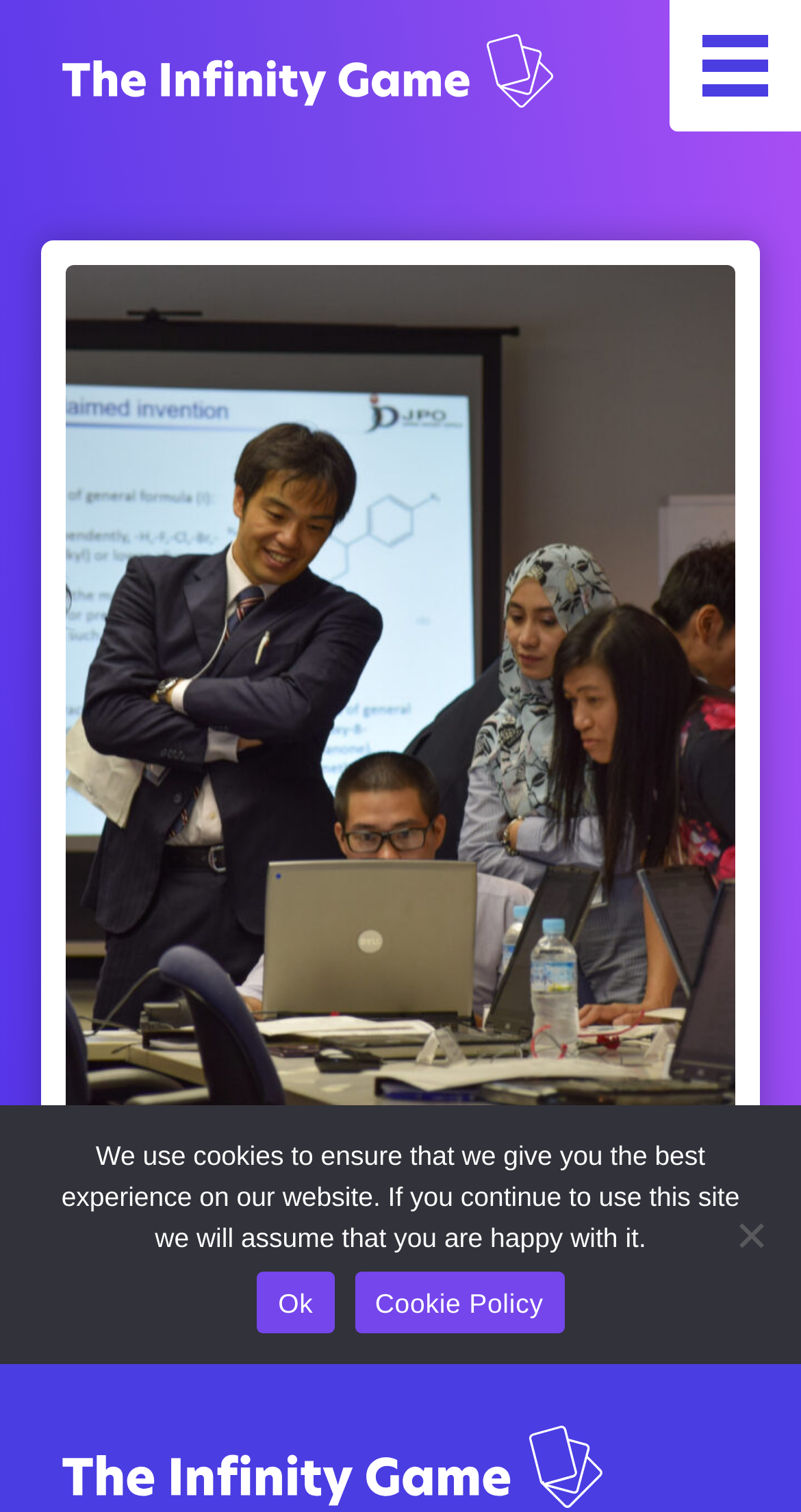Locate the bounding box for the described UI element: "Ok". Ensure the coordinates are four float numbers between 0 and 1, formatted as [left, top, right, bottom].

[0.322, 0.841, 0.417, 0.882]